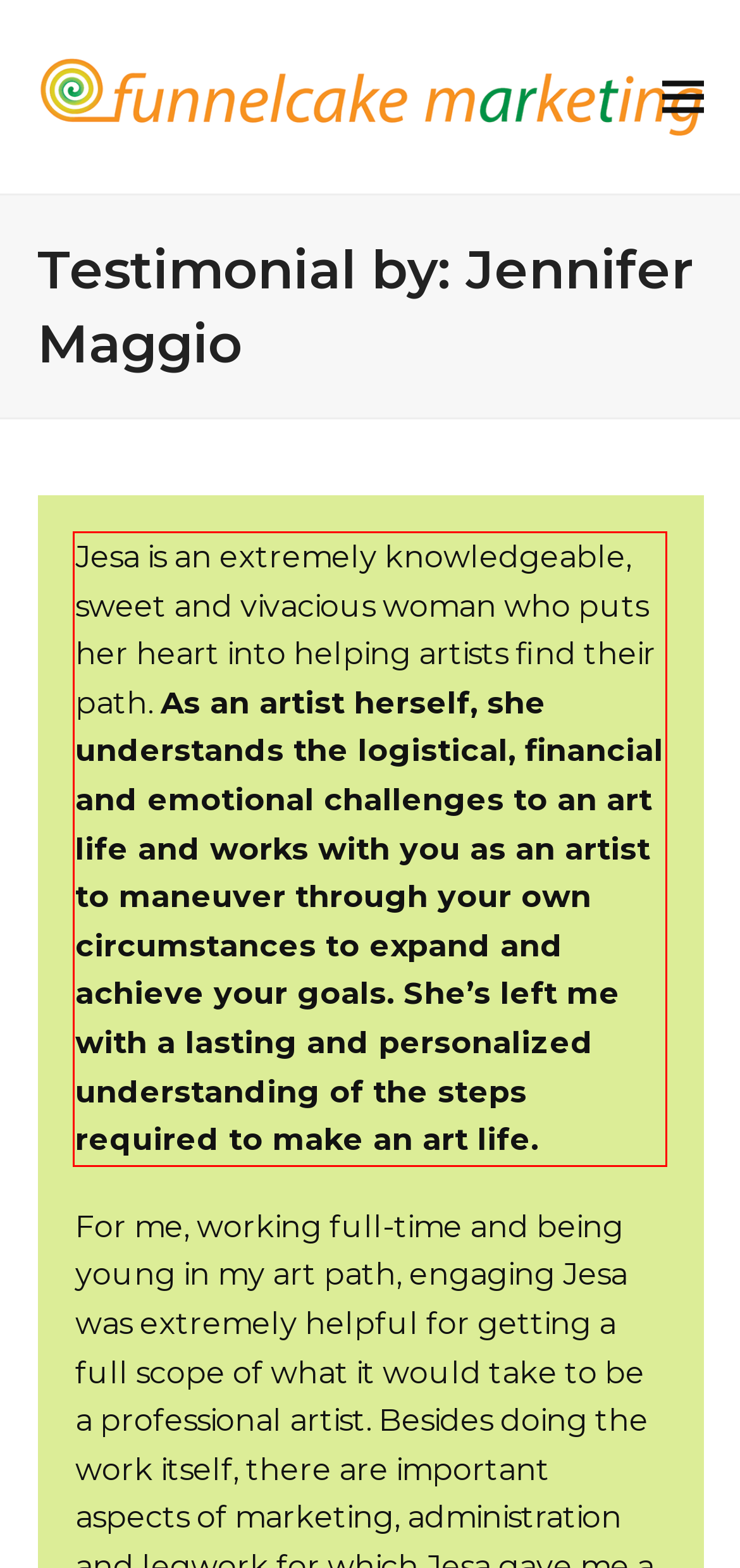Examine the screenshot of the webpage, locate the red bounding box, and generate the text contained within it.

Jesa is an extremely knowledgeable, sweet and vivacious woman who puts her heart into helping artists find their path. As an artist herself, she understands the logistical, financial and emotional challenges to an art life and works with you as an artist to maneuver through your own circumstances to expand and achieve your goals. She’s left me with a lasting and personalized understanding of the steps required to make an art life.